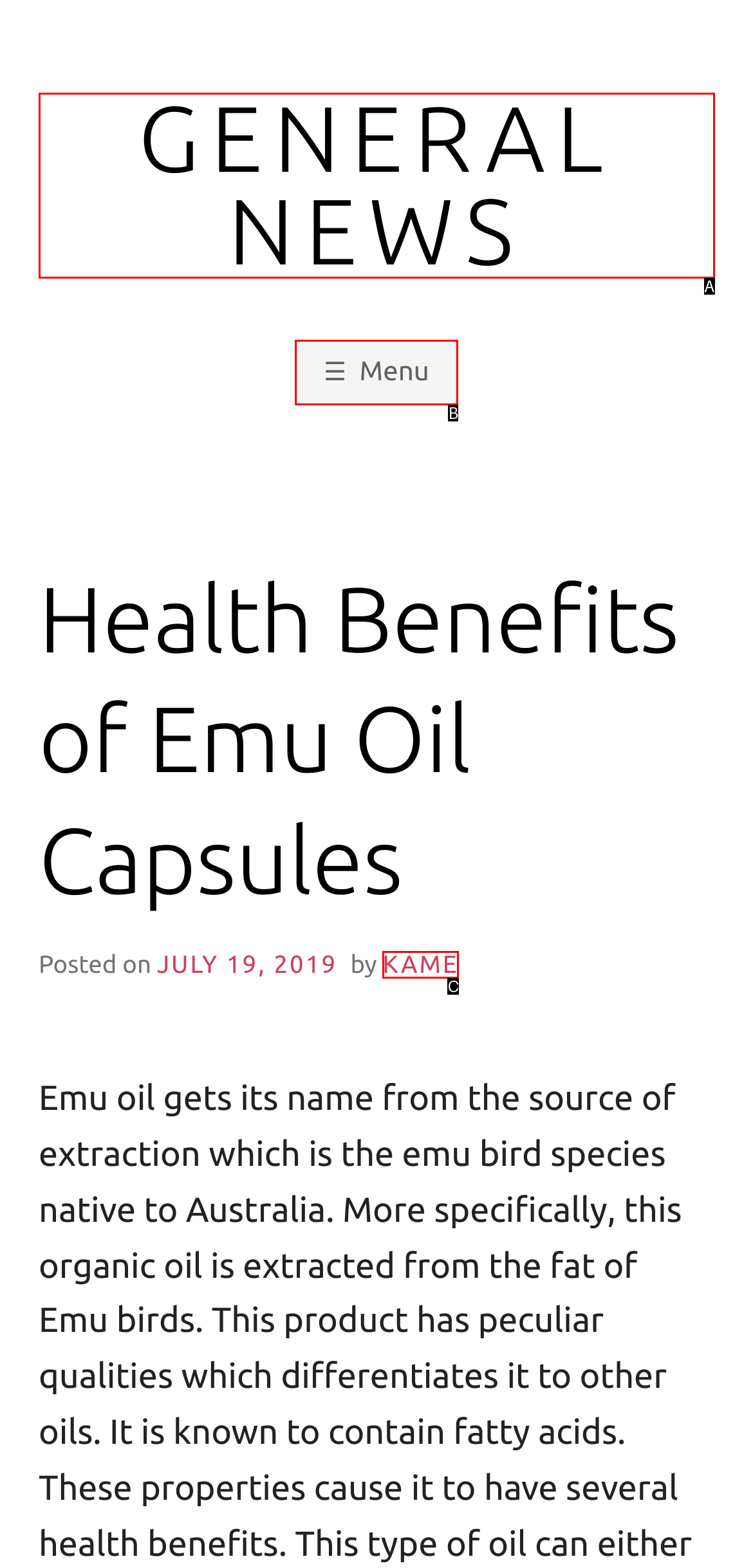Find the HTML element that matches the description provided: alt="facebook icon"
Answer using the corresponding option letter.

None